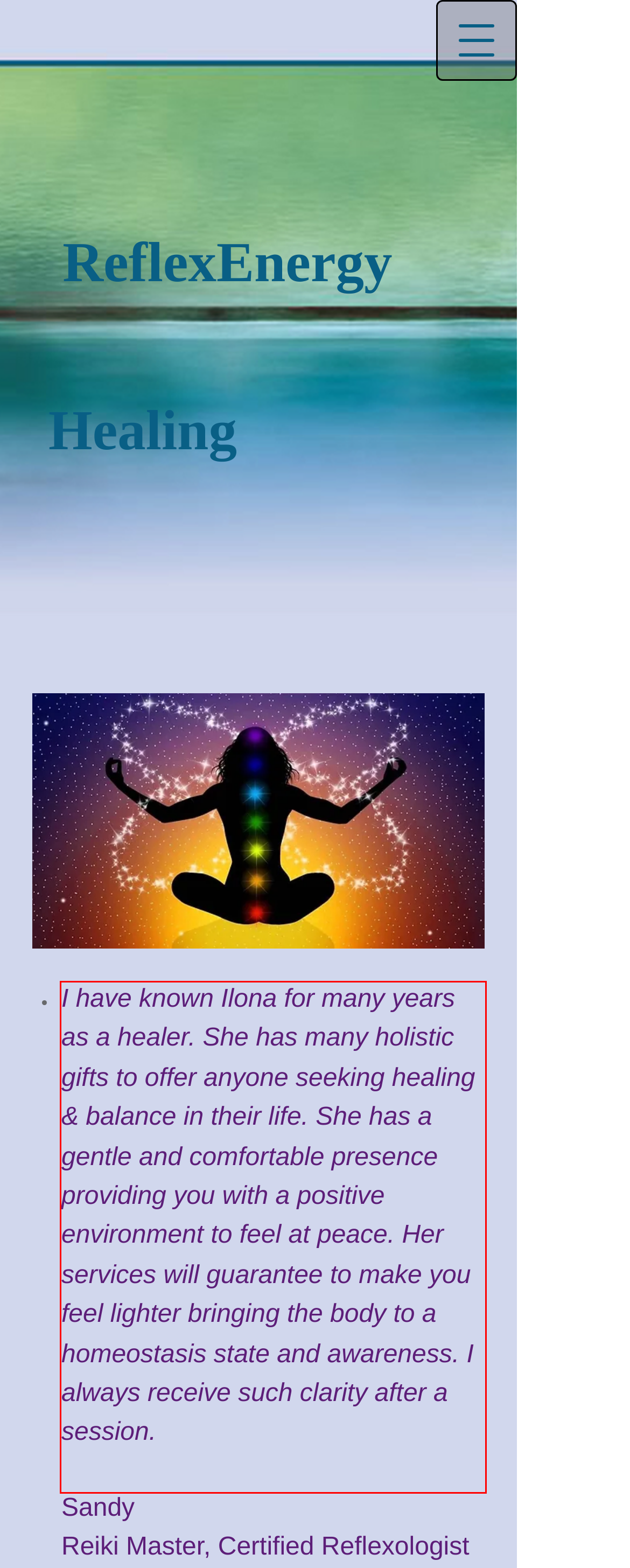Analyze the webpage screenshot and use OCR to recognize the text content in the red bounding box.

I have known Ilona for many years as a healer. She has many holistic gifts to offer anyone seeking healing & balance in their life. She has a gentle and comfortable presence providing you with a positive environment to feel at peace. Her services will guarantee to make you feel lighter bringing the body to a homeostasis state and awareness. I always receive such clarity after a session.